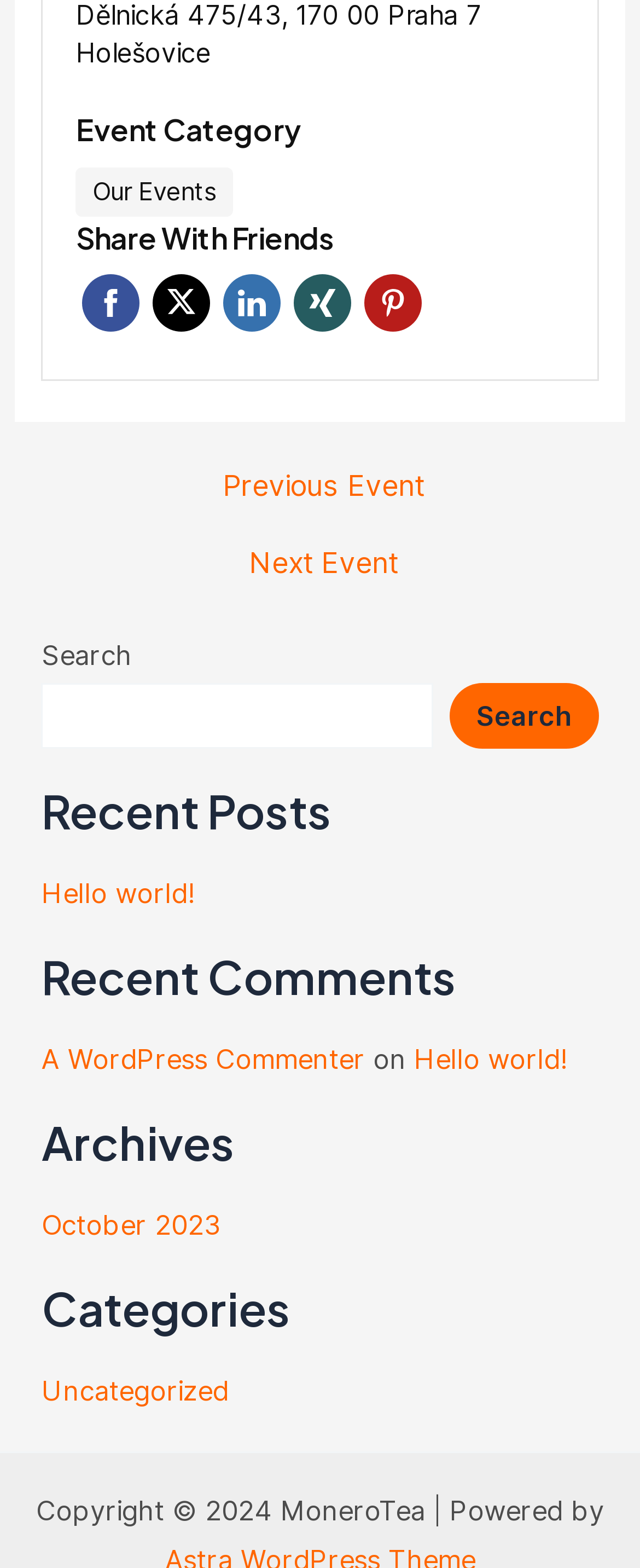Kindly determine the bounding box coordinates for the area that needs to be clicked to execute this instruction: "Search for something".

[0.065, 0.436, 0.677, 0.477]